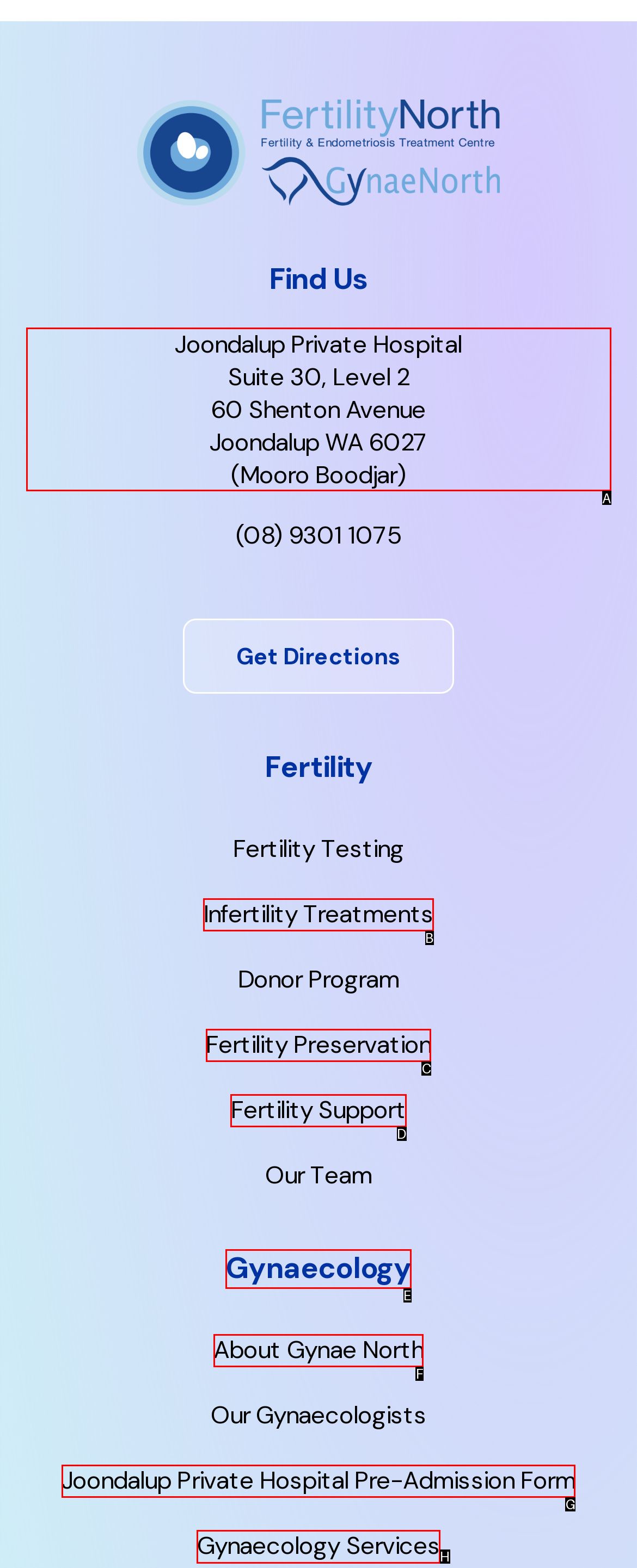Tell me which element should be clicked to achieve the following objective: View Gynaecology Services
Reply with the letter of the correct option from the displayed choices.

H